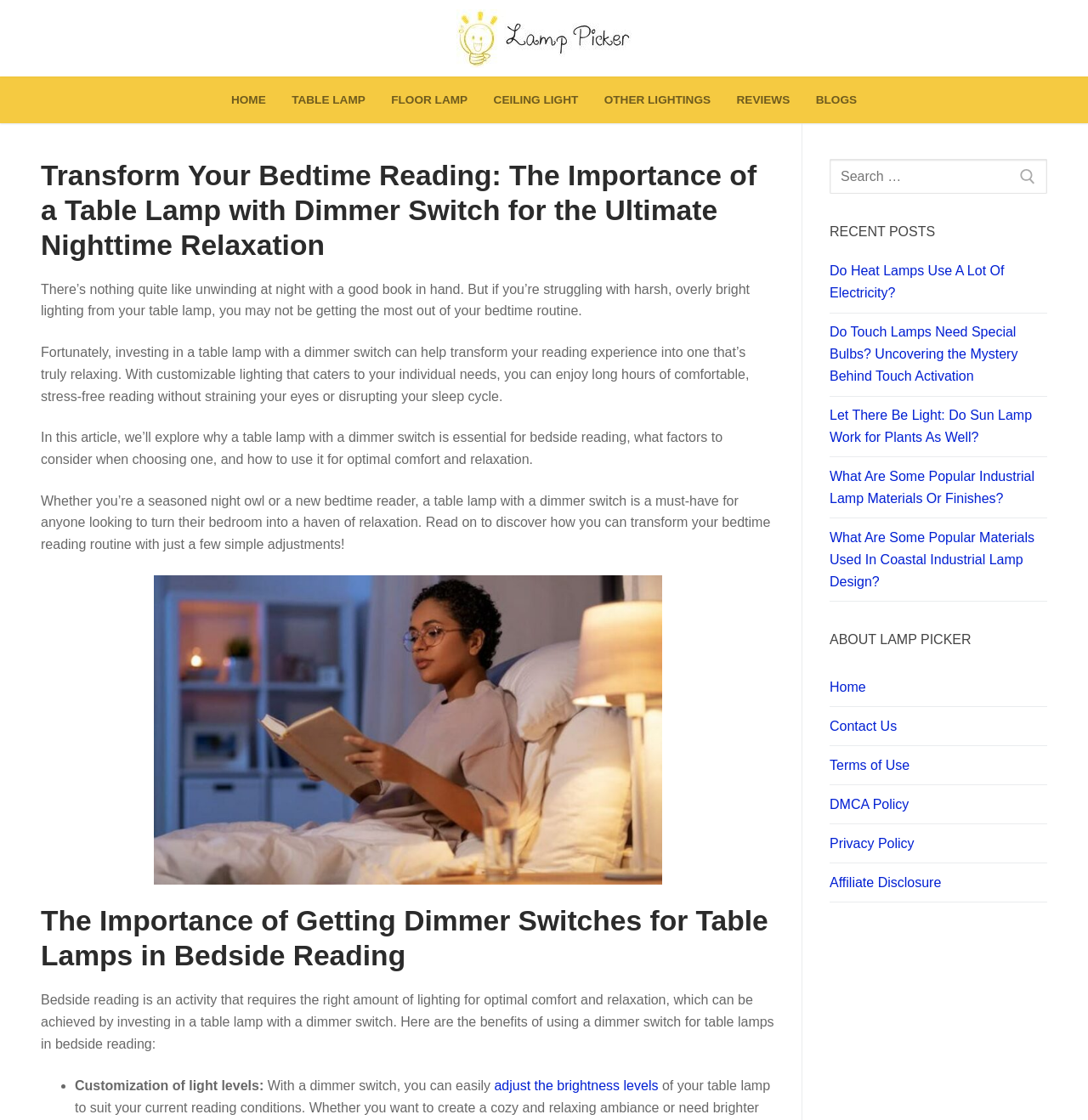Please identify the bounding box coordinates of the area that needs to be clicked to follow this instruction: "Search for something".

[0.762, 0.142, 0.962, 0.173]